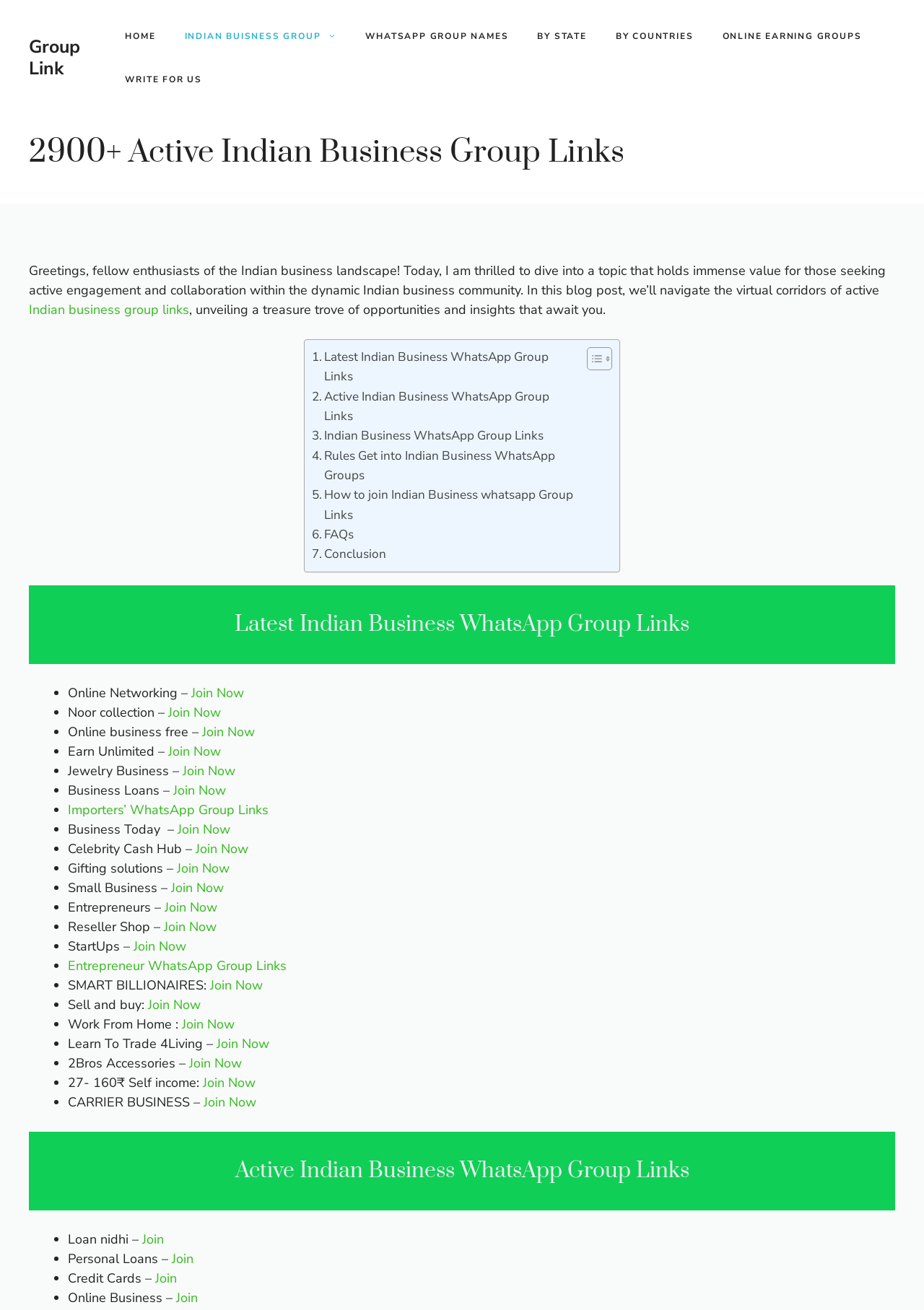What is the primary heading on this webpage?

2900+ Active Indian Business Group Links